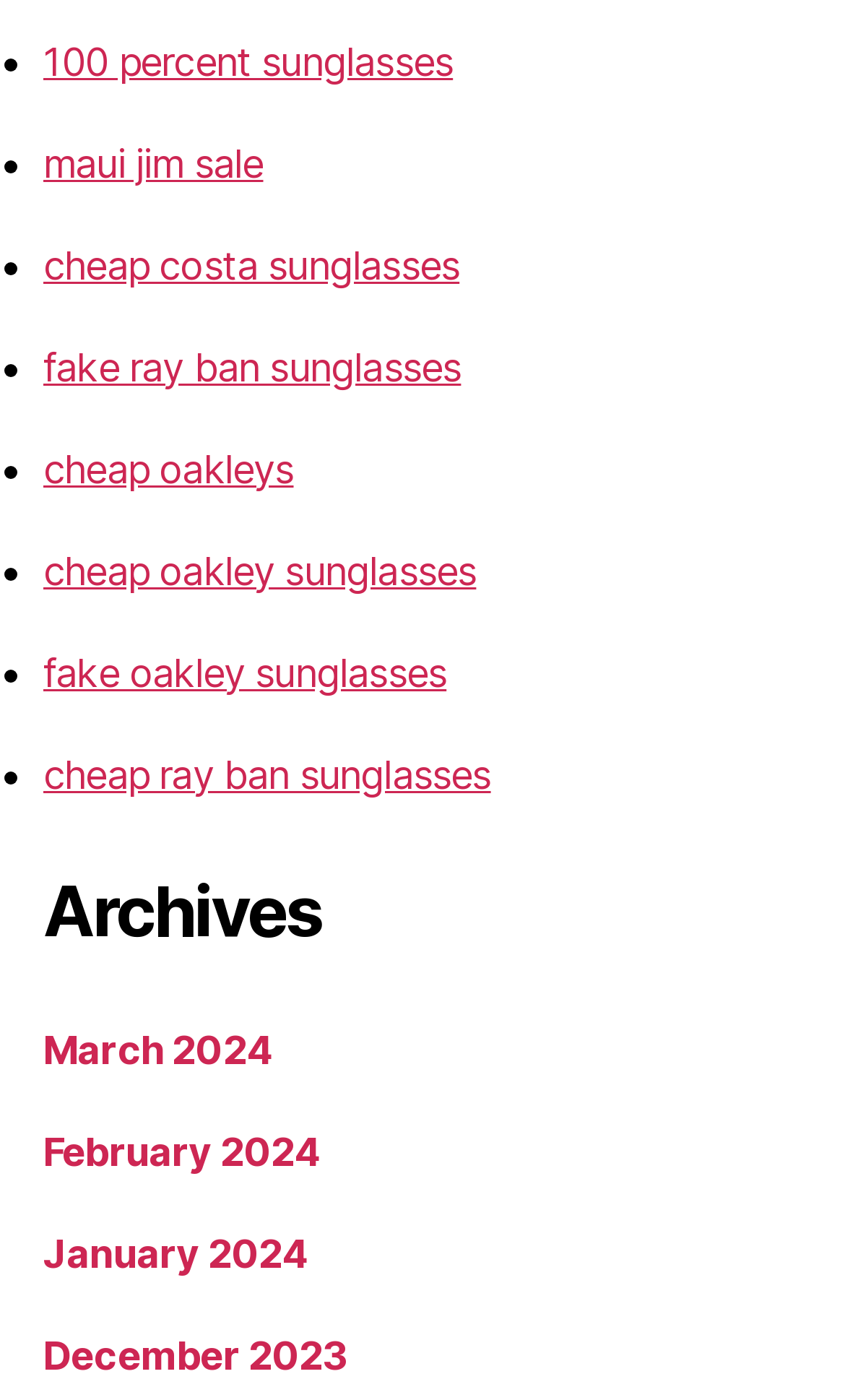Find the bounding box coordinates of the area to click in order to follow the instruction: "view March 2024 archives".

[0.051, 0.733, 0.321, 0.766]